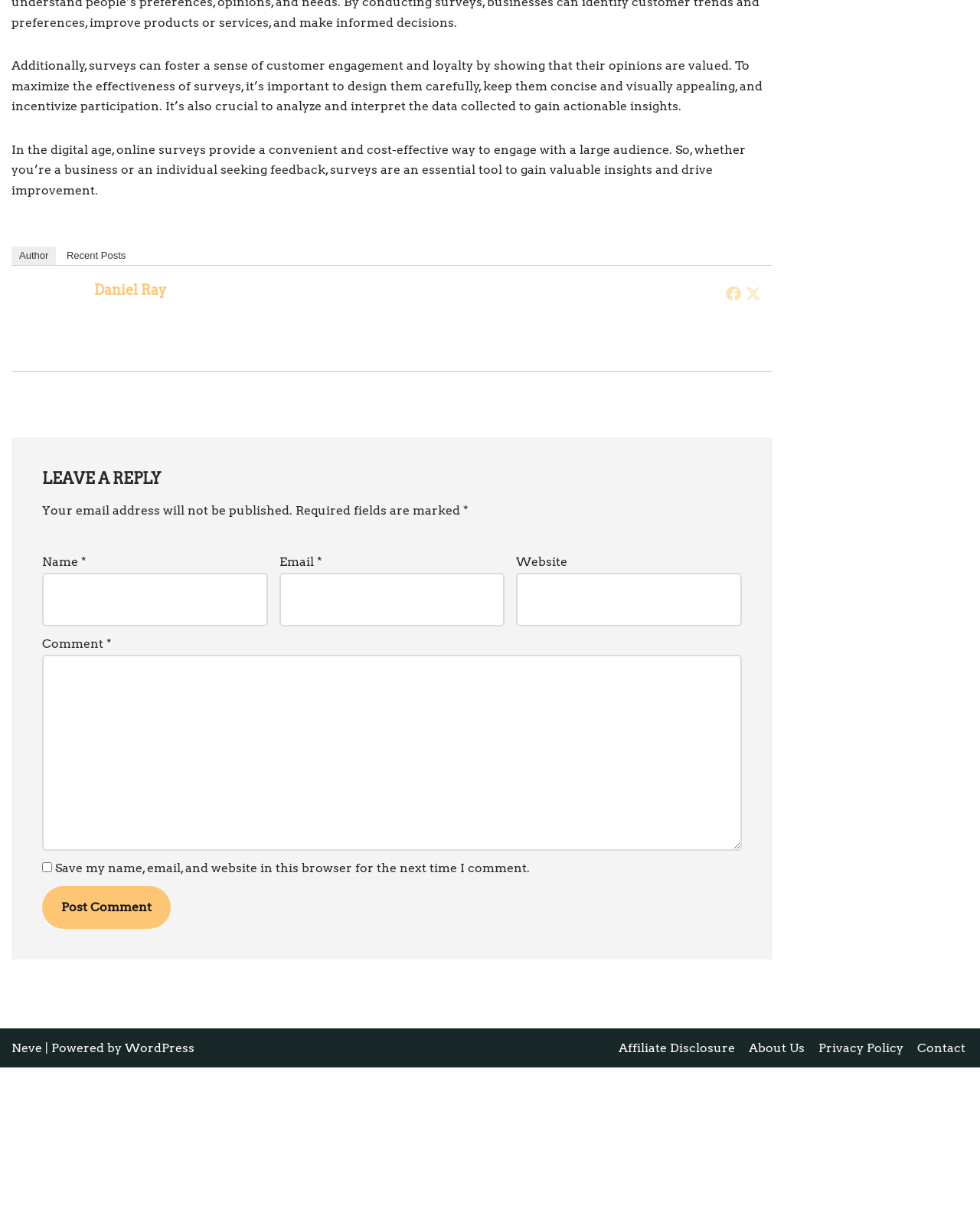Locate the bounding box coordinates of the area you need to click to fulfill this instruction: 'Click on the 'Author' link'. The coordinates must be in the form of four float numbers ranging from 0 to 1: [left, top, right, bottom].

[0.012, 0.32, 0.057, 0.335]